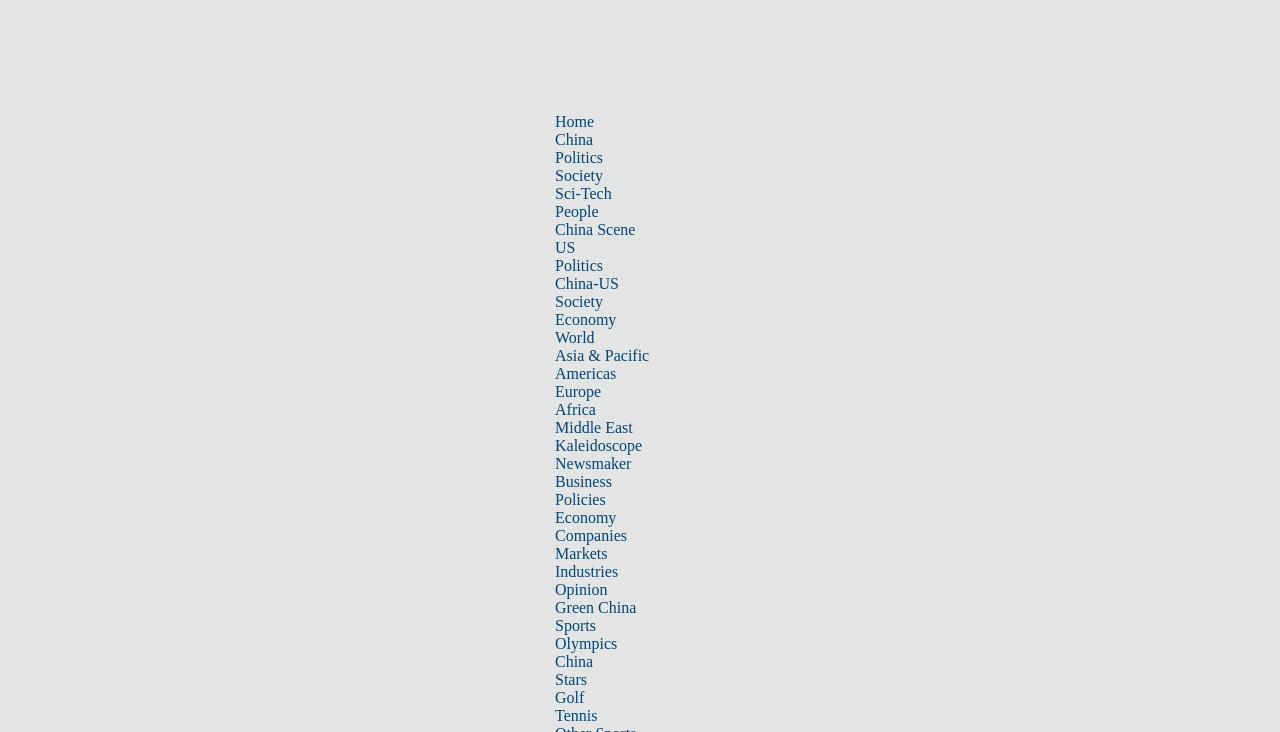What is the category of the news article?
Answer the question with as much detail as possible.

Based on the webpage structure, I can see a list of links at the top, including 'Home', 'China', 'Politics', etc. The current page is focused on 'Former Hebei Party chief expelled from CPC', which falls under the 'Politics' category.